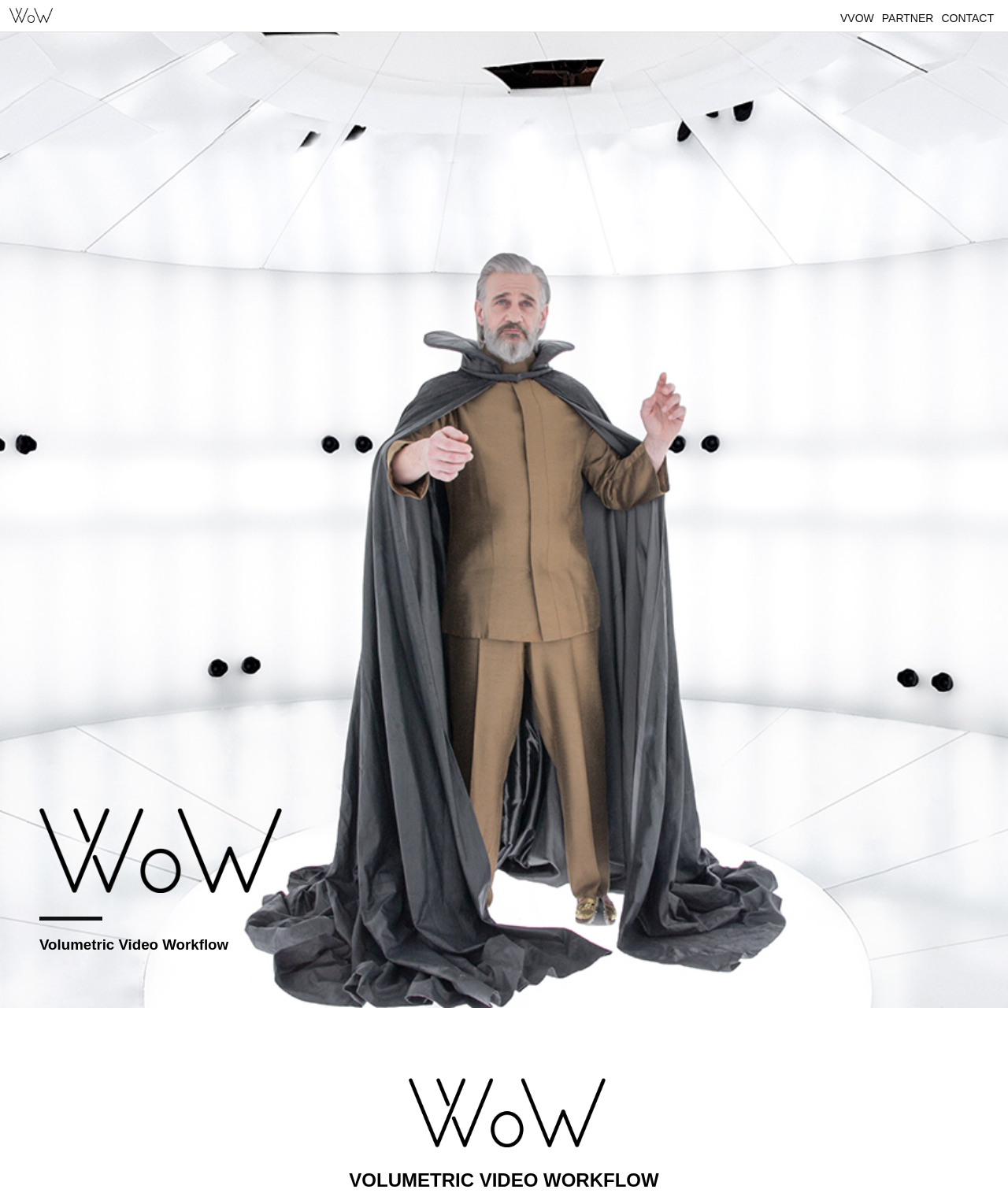Given the element description Contact, predict the bounding box coordinates for the UI element in the webpage screenshot. The format should be (top-left x, top-left y, bottom-right x, bottom-right y), and the values should be between 0 and 1.

[0.934, 0.01, 0.986, 0.02]